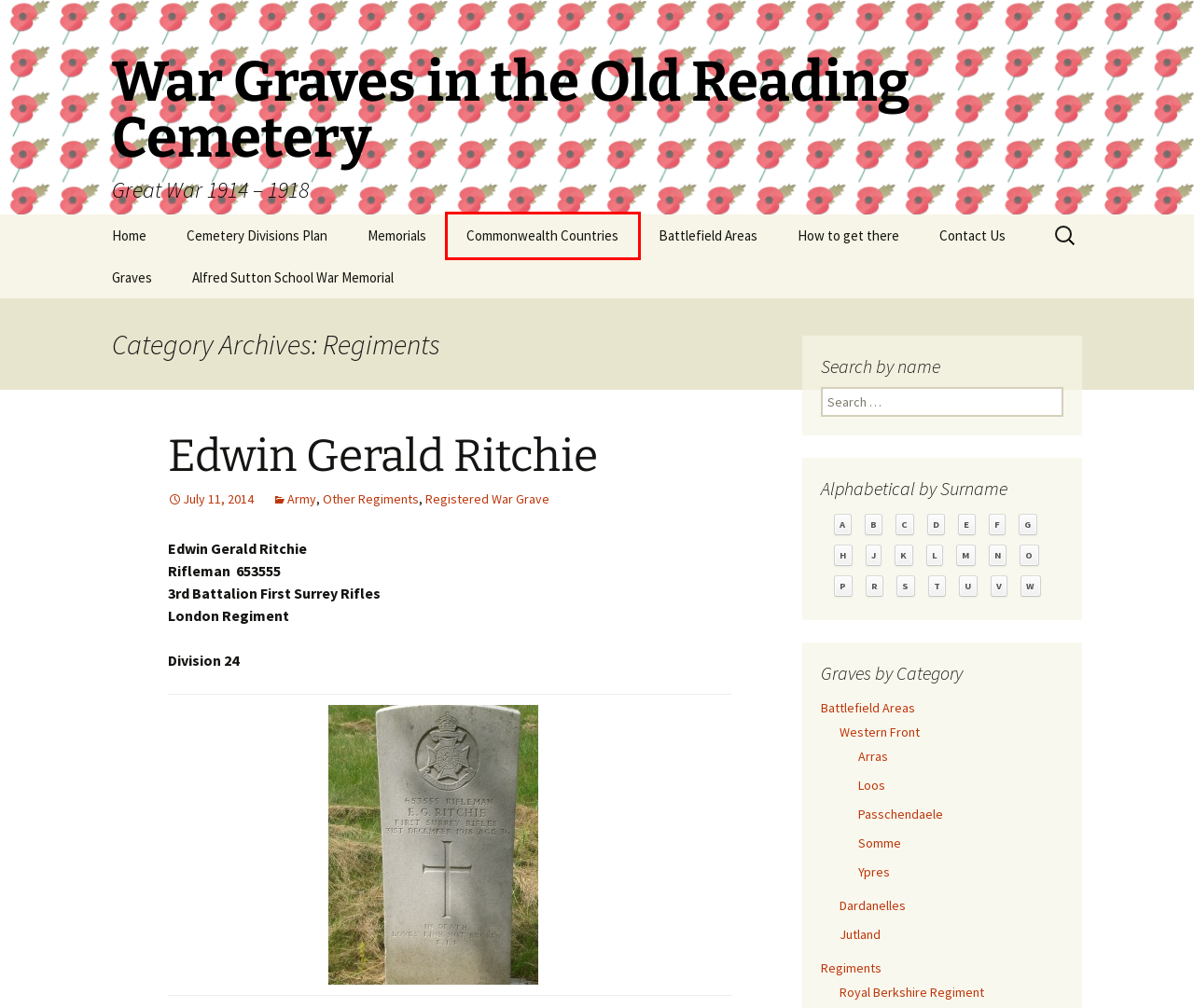You have been given a screenshot of a webpage with a red bounding box around a UI element. Select the most appropriate webpage description for the new webpage that appears after clicking the element within the red bounding box. The choices are:
A. Countries Archives - War Graves in the Old Reading Cemetery
B. Army Archives - War Graves in the Old Reading Cemetery
C. Battlefield Areas Archives - War Graves in the Old Reading Cemetery
D. Park Congregational Church War Memorial Archives - War Graves in the Old Reading Cemetery
E. Cemetery Divisions Plan - War Graves in the Old Reading Cemetery
F. Somme Archives - War Graves in the Old Reading Cemetery
G. Edwin Gerald Ritchie - War Graves in the Old Reading Cemetery
H. Royal Berkshire Regiment Archives - War Graves in the Old Reading Cemetery

A